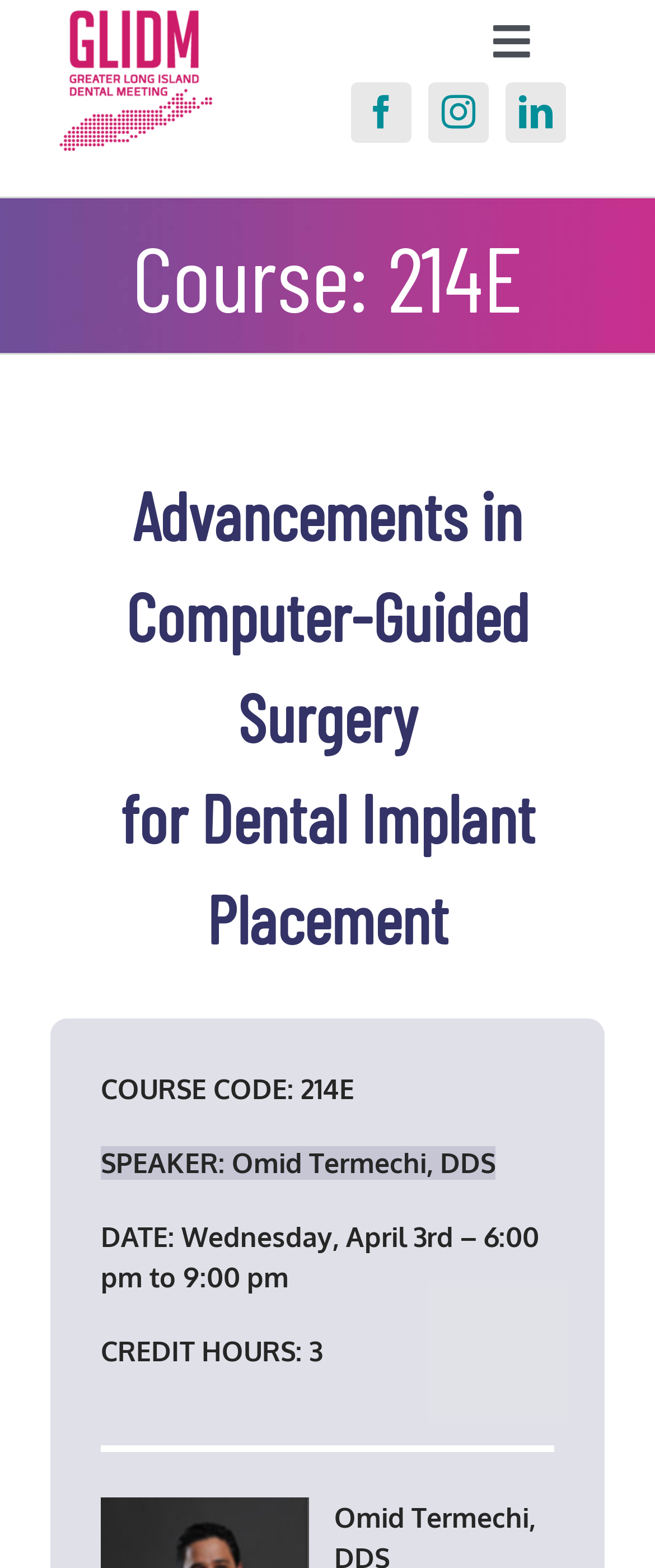Find the bounding box coordinates for the element that must be clicked to complete the instruction: "Go to Registration page". The coordinates should be four float numbers between 0 and 1, indicated as [left, top, right, bottom].

[0.0, 0.053, 1.0, 0.122]